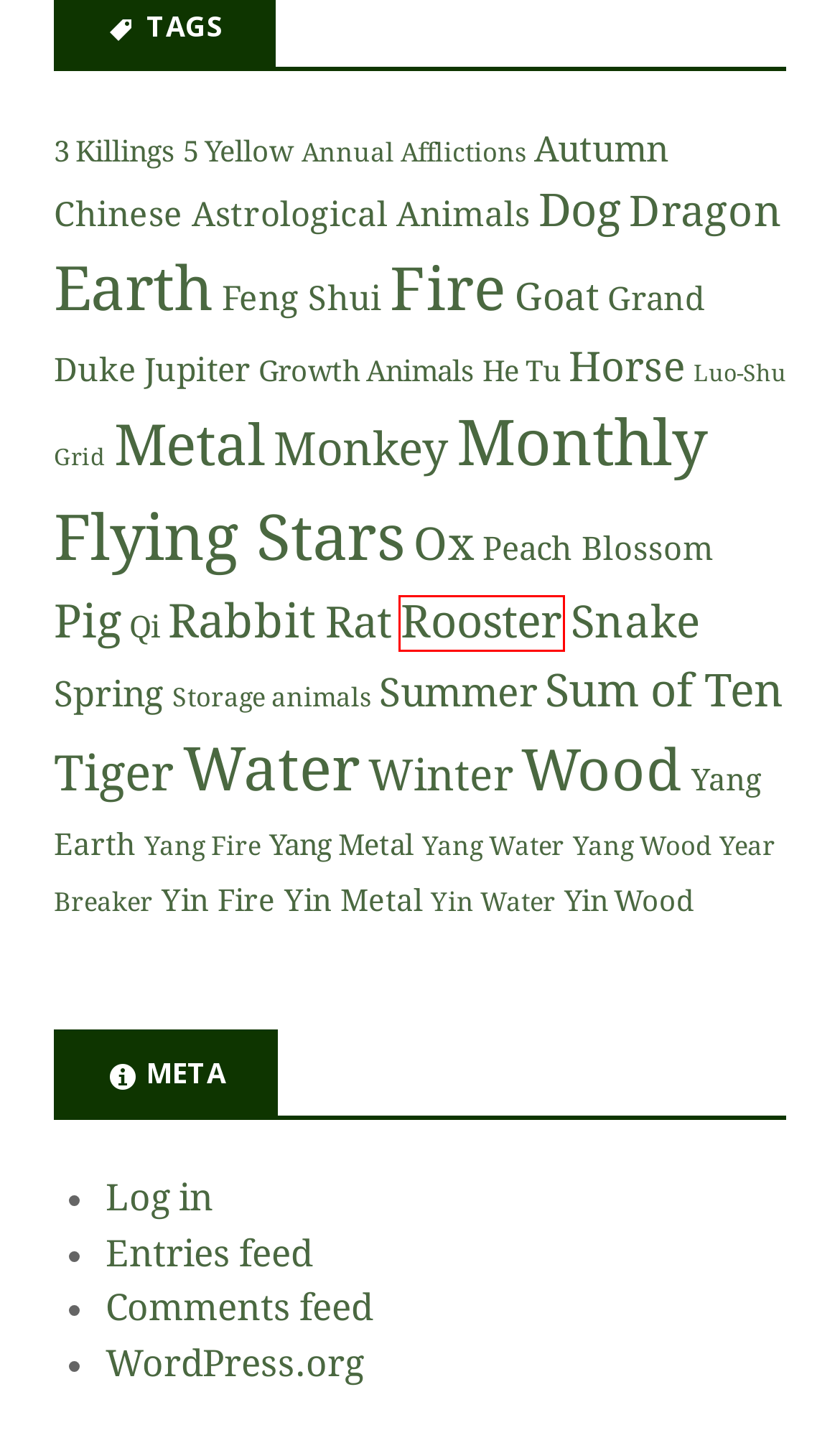Consider the screenshot of a webpage with a red bounding box around an element. Select the webpage description that best corresponds to the new page after clicking the element inside the red bounding box. Here are the candidates:
A. Rooster – Abundance-Chi
B. Tiger – Abundance-Chi
C. Chinese Astrological Animals – Abundance-Chi
D. Rabbit – Abundance-Chi
E. Metal – Abundance-Chi
F. Ox – Abundance-Chi
G. Grand Duke Jupiter – Abundance-Chi
H. Year Breaker – Abundance-Chi

A